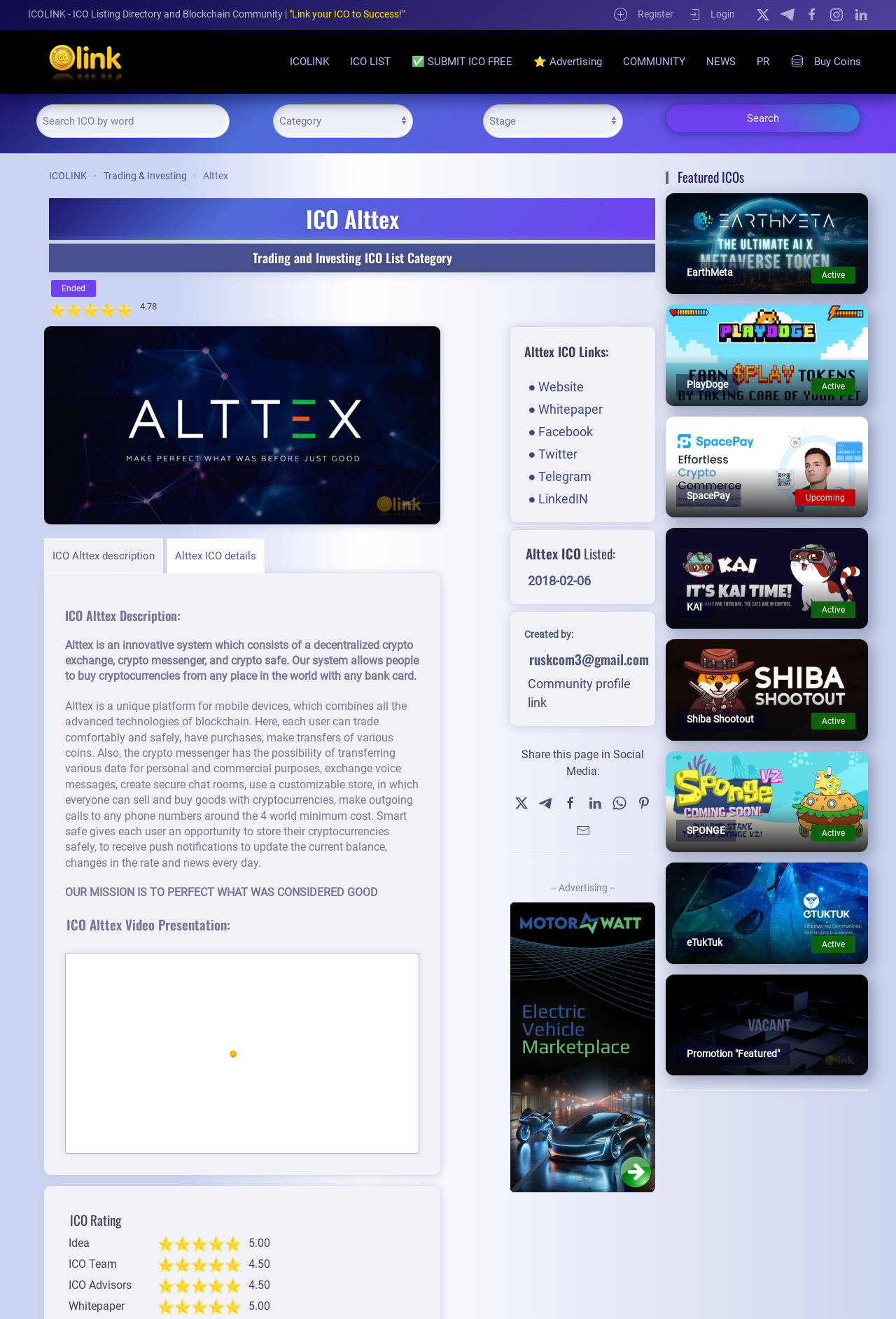Specify the bounding box coordinates of the area to click in order to follow the given instruction: "Click the link to contact via email."

None